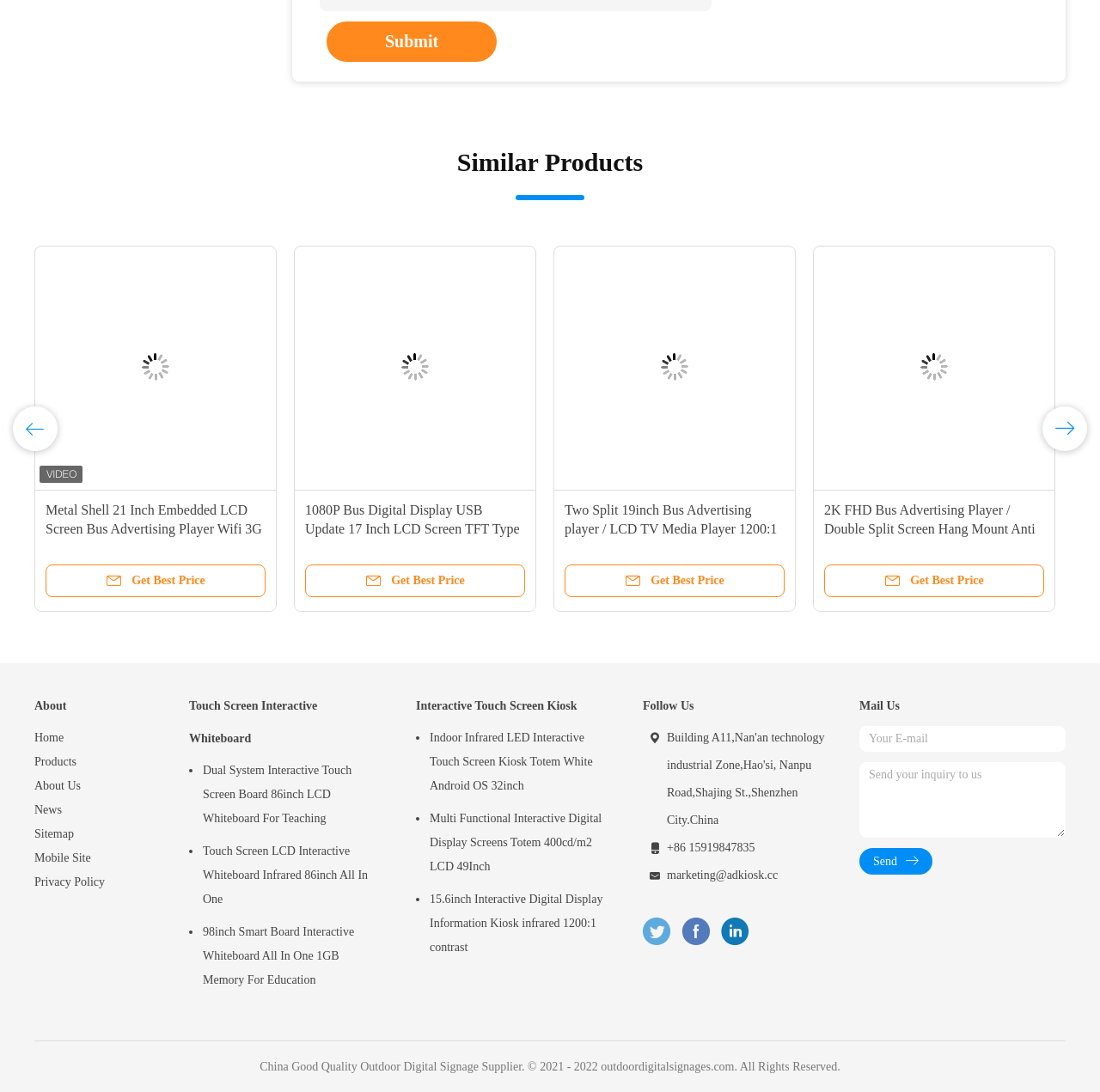Identify the bounding box coordinates for the element you need to click to achieve the following task: "Go to Home page". Provide the bounding box coordinates as four float numbers between 0 and 1, in the form [left, top, right, bottom].

[0.031, 0.665, 0.141, 0.687]